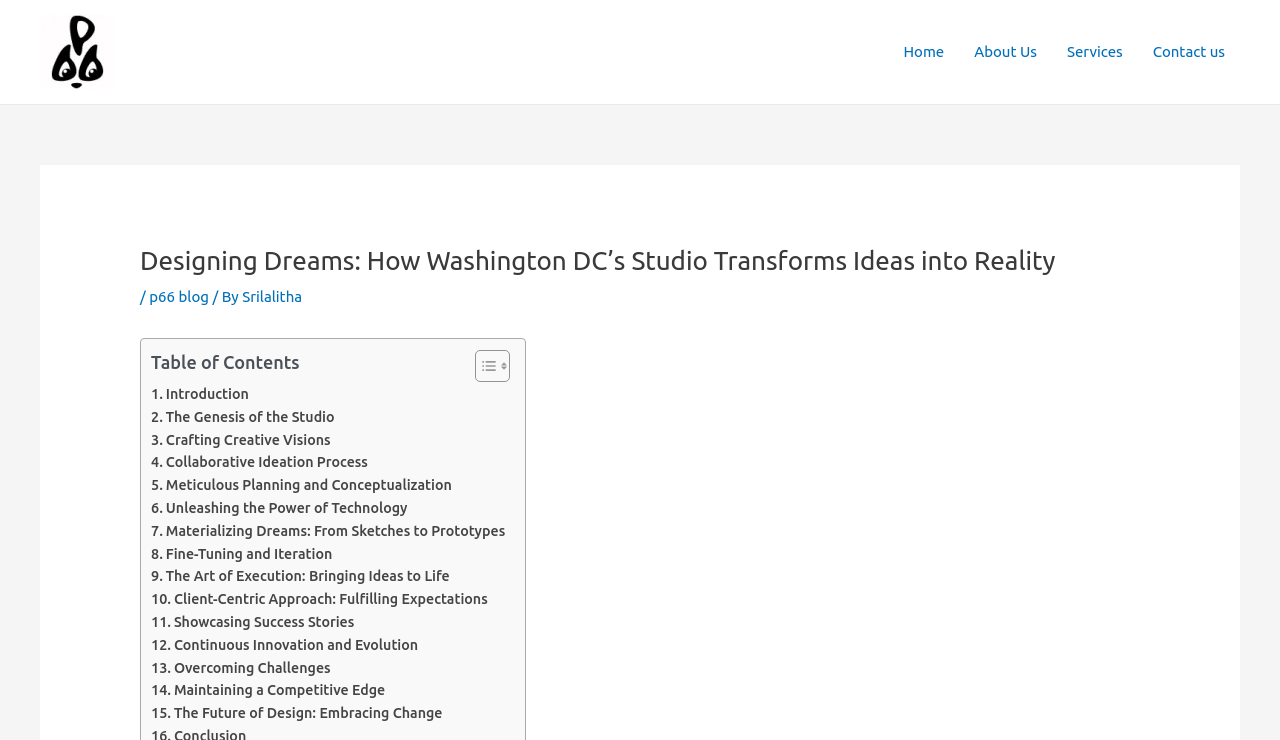Provide the bounding box coordinates of the section that needs to be clicked to accomplish the following instruction: "Read the introduction."

[0.118, 0.518, 0.194, 0.548]